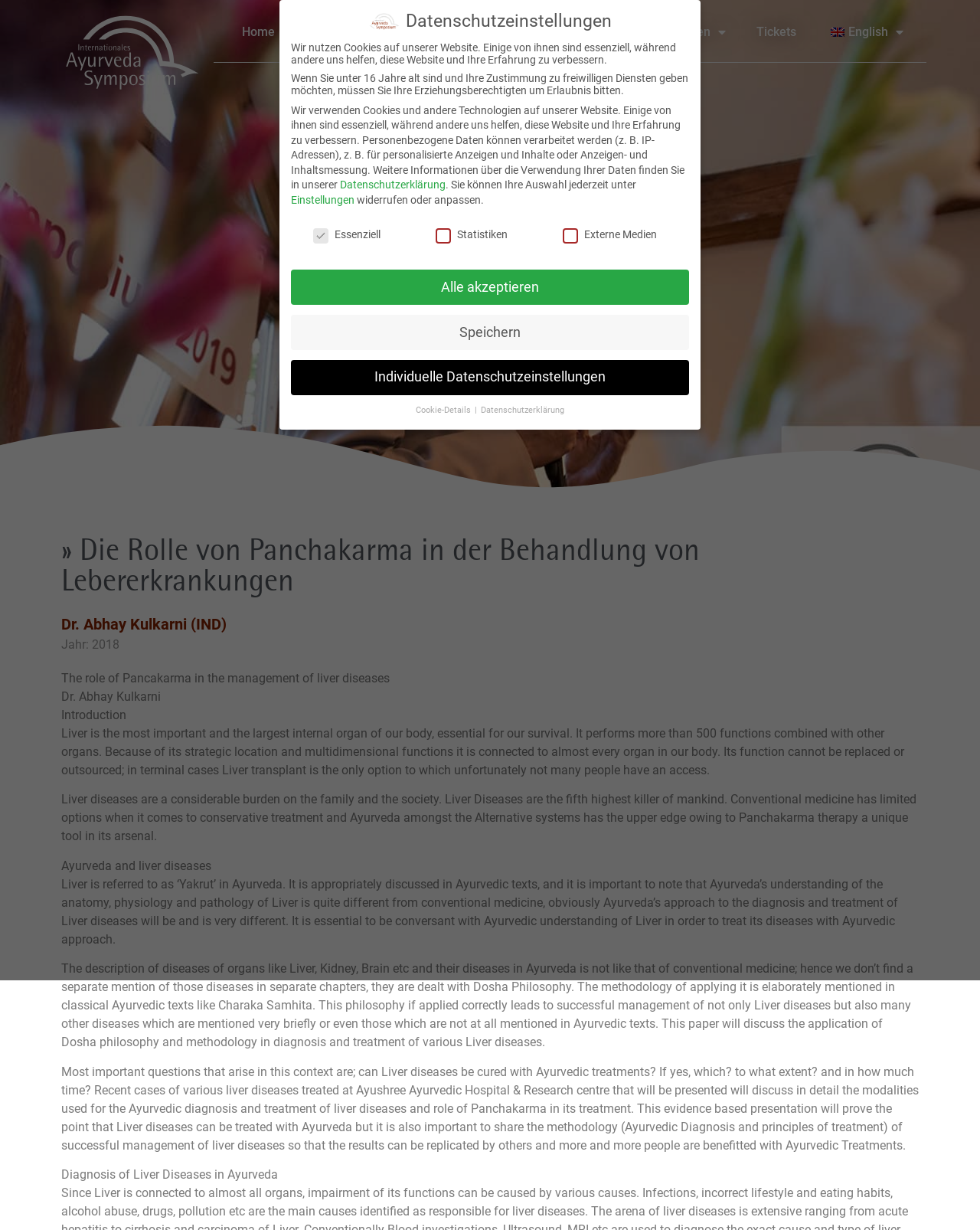Refer to the screenshot and give an in-depth answer to this question: Who is the author of the presentation?

I found the answer by looking at the link 'Dr. Abhay Kulkarni (IND)' below the heading, which suggests that Dr. Abhay Kulkarni is the author of the presentation.